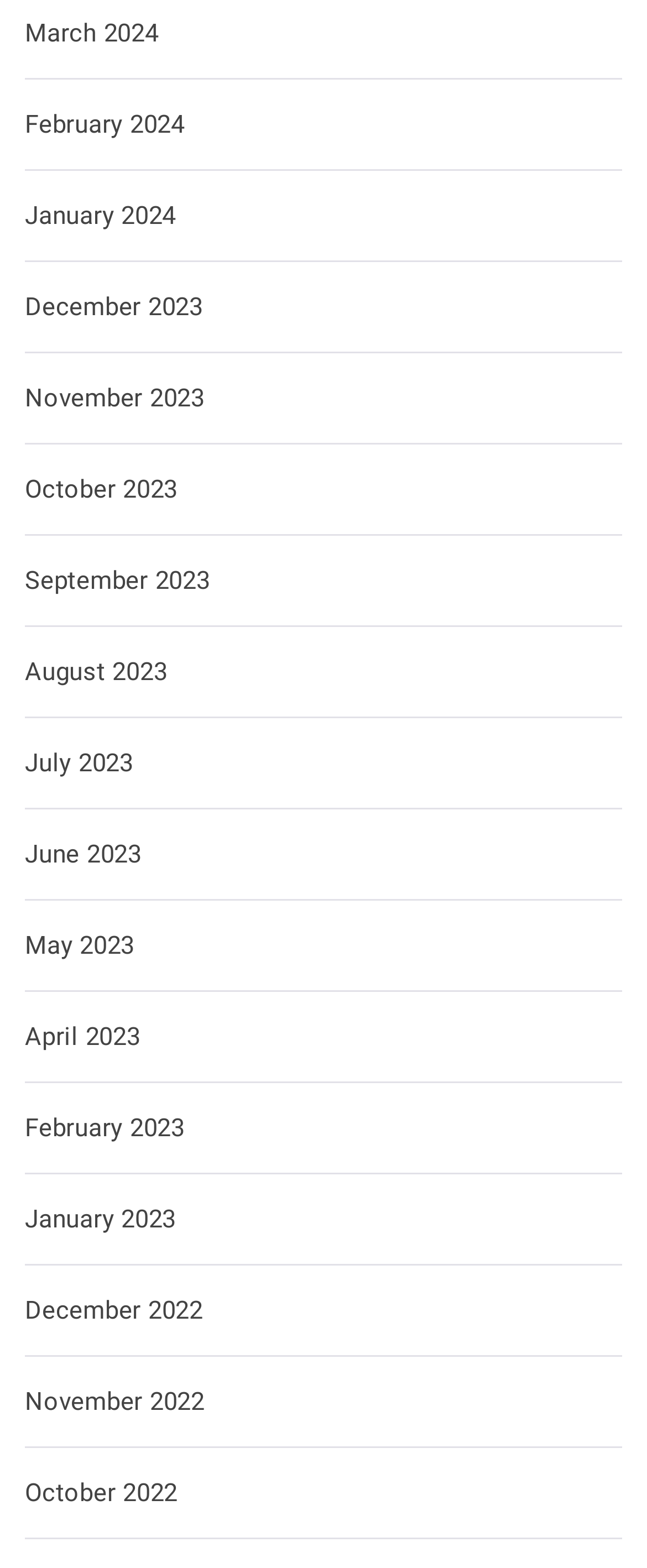Identify the bounding box coordinates of the section to be clicked to complete the task described by the following instruction: "View December 2023". The coordinates should be four float numbers between 0 and 1, formatted as [left, top, right, bottom].

[0.038, 0.186, 0.313, 0.205]